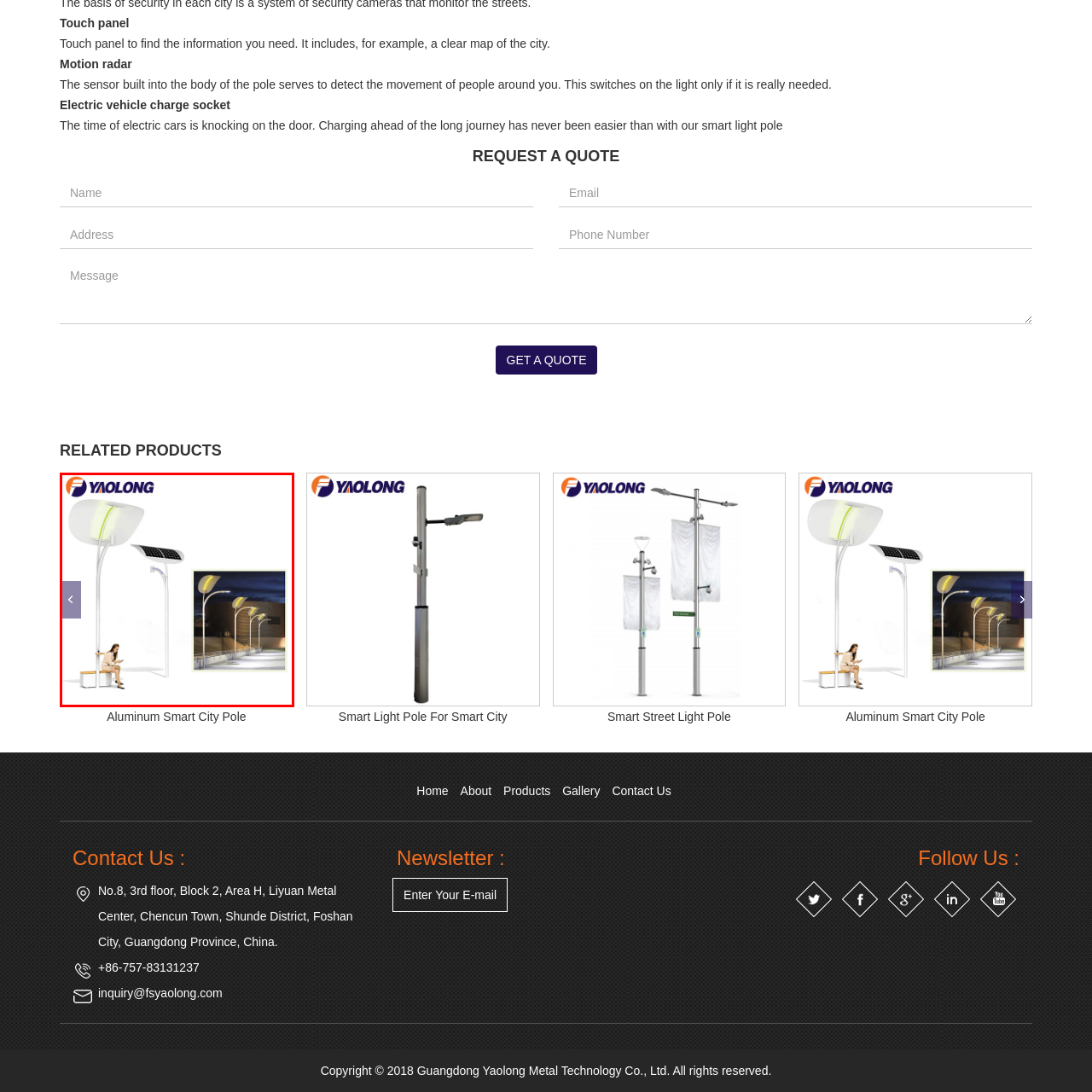What is the benefit of the smart light poles in public areas?
Refer to the image highlighted by the red box and give a one-word or short-phrase answer reflecting what you see.

Enhancing safety and visibility